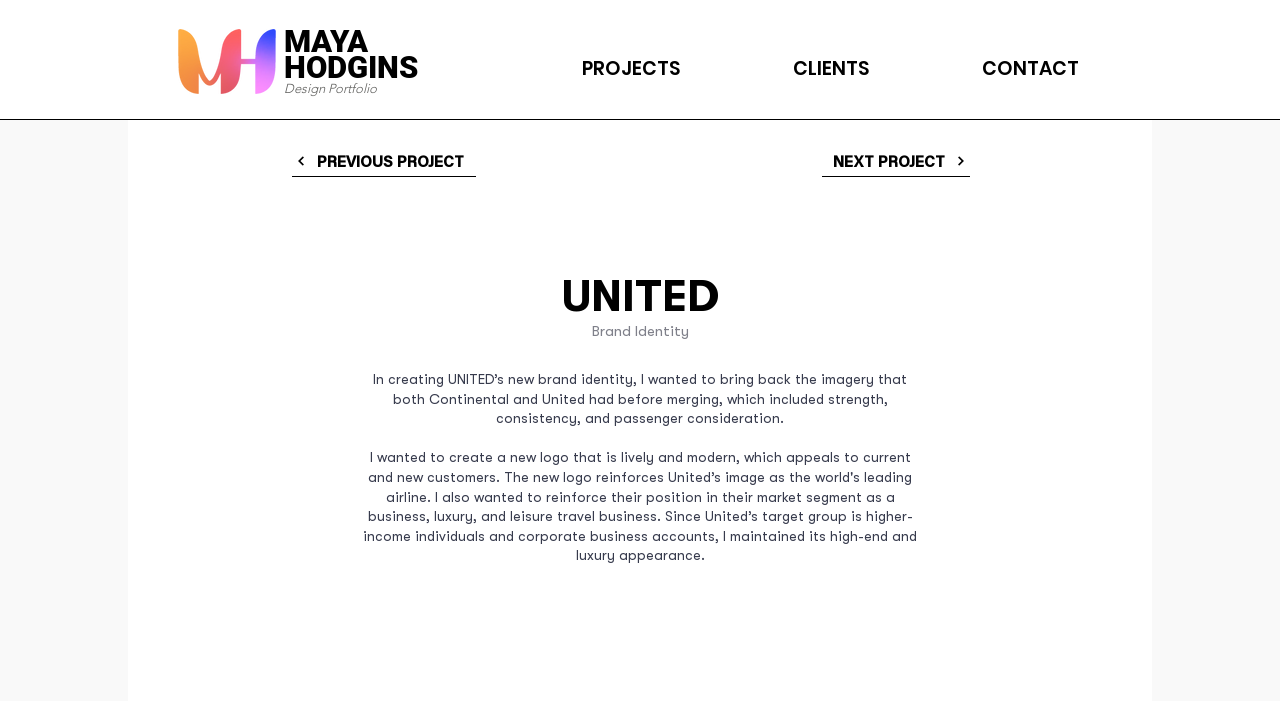How many links are present in the navigation?
Answer the question with a detailed and thorough explanation.

The navigation element contains three link elements, namely 'PROJECTS', 'CLIENTS', and 'CONTACT', which suggests that there are three links present in the navigation.